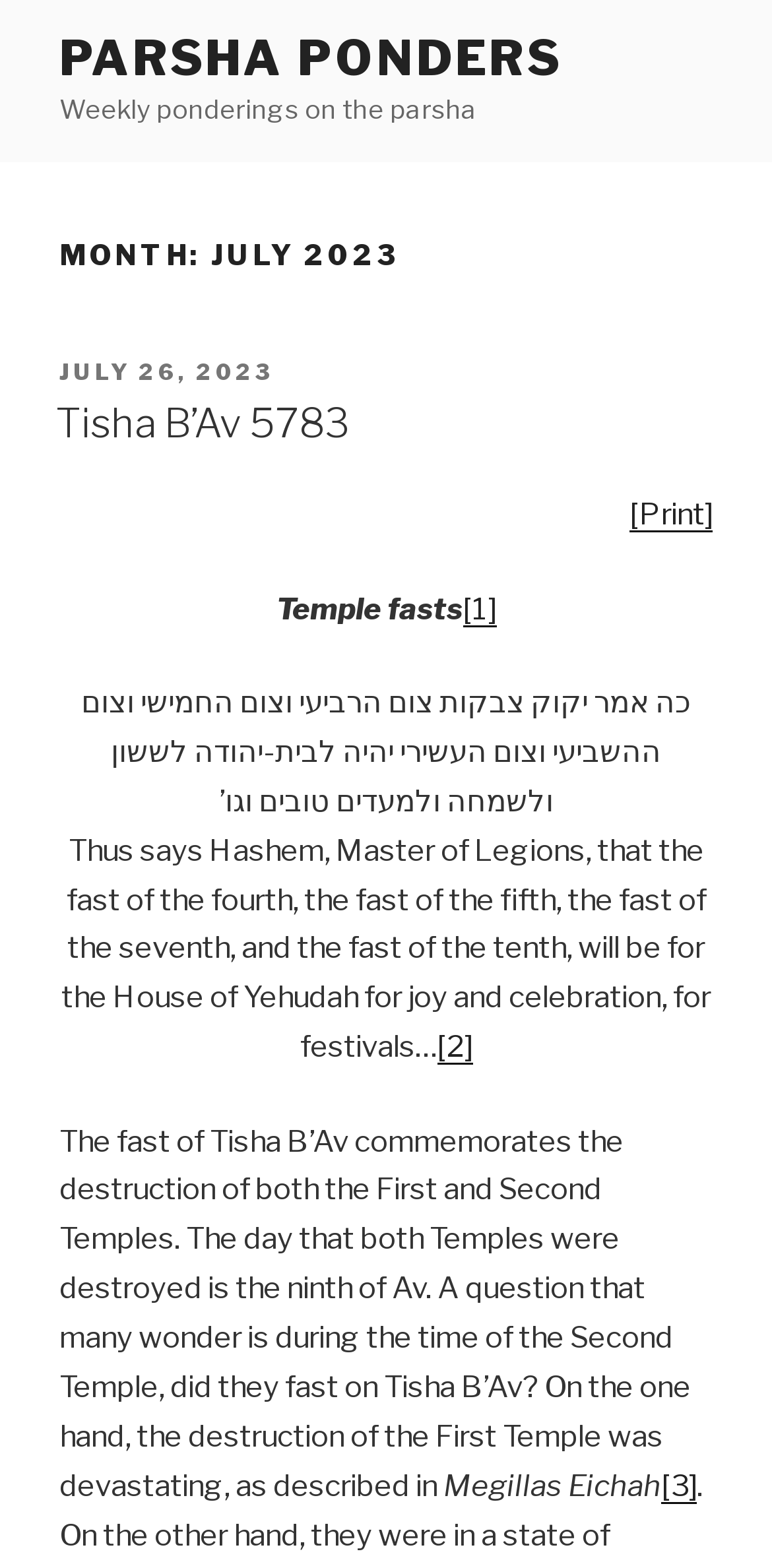Identify the bounding box coordinates for the UI element mentioned here: "parent_node: Website name="url"". Provide the coordinates as four float values between 0 and 1, i.e., [left, top, right, bottom].

None